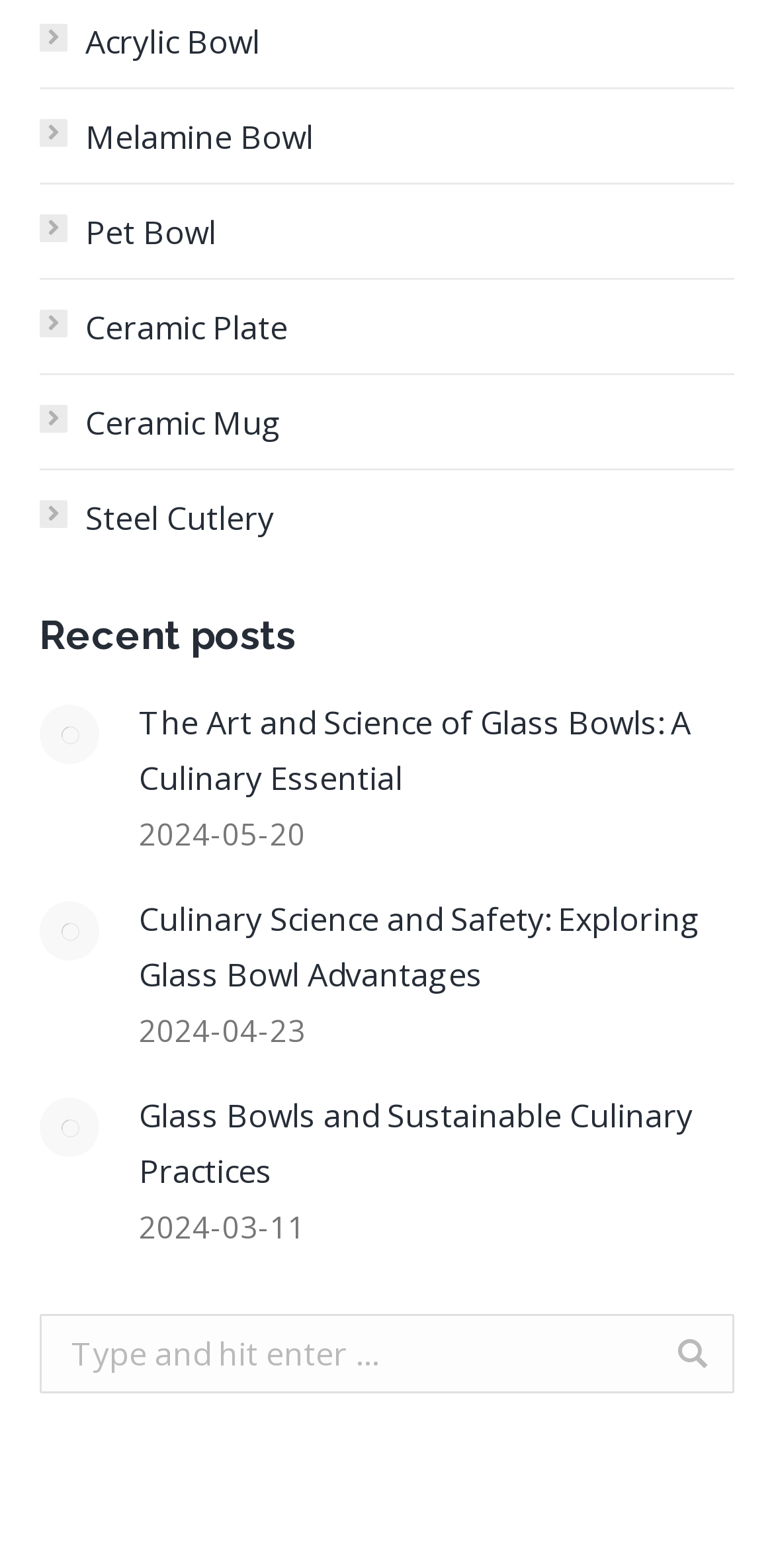What type of bowls are mentioned on this webpage?
Refer to the screenshot and answer in one word or phrase.

Acrylic, Melamine, Pet, Ceramic